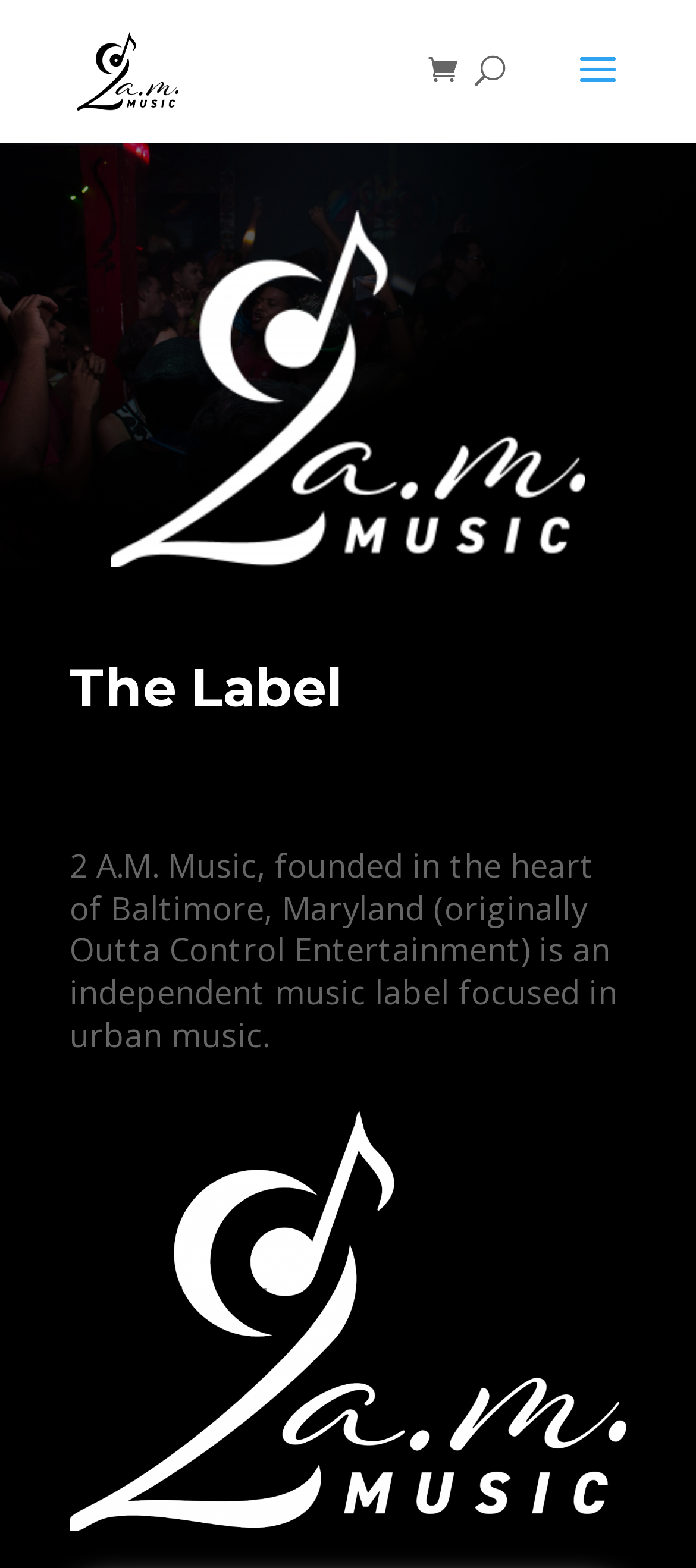Please find and give the text of the main heading on the webpage.

Purchase / Stream